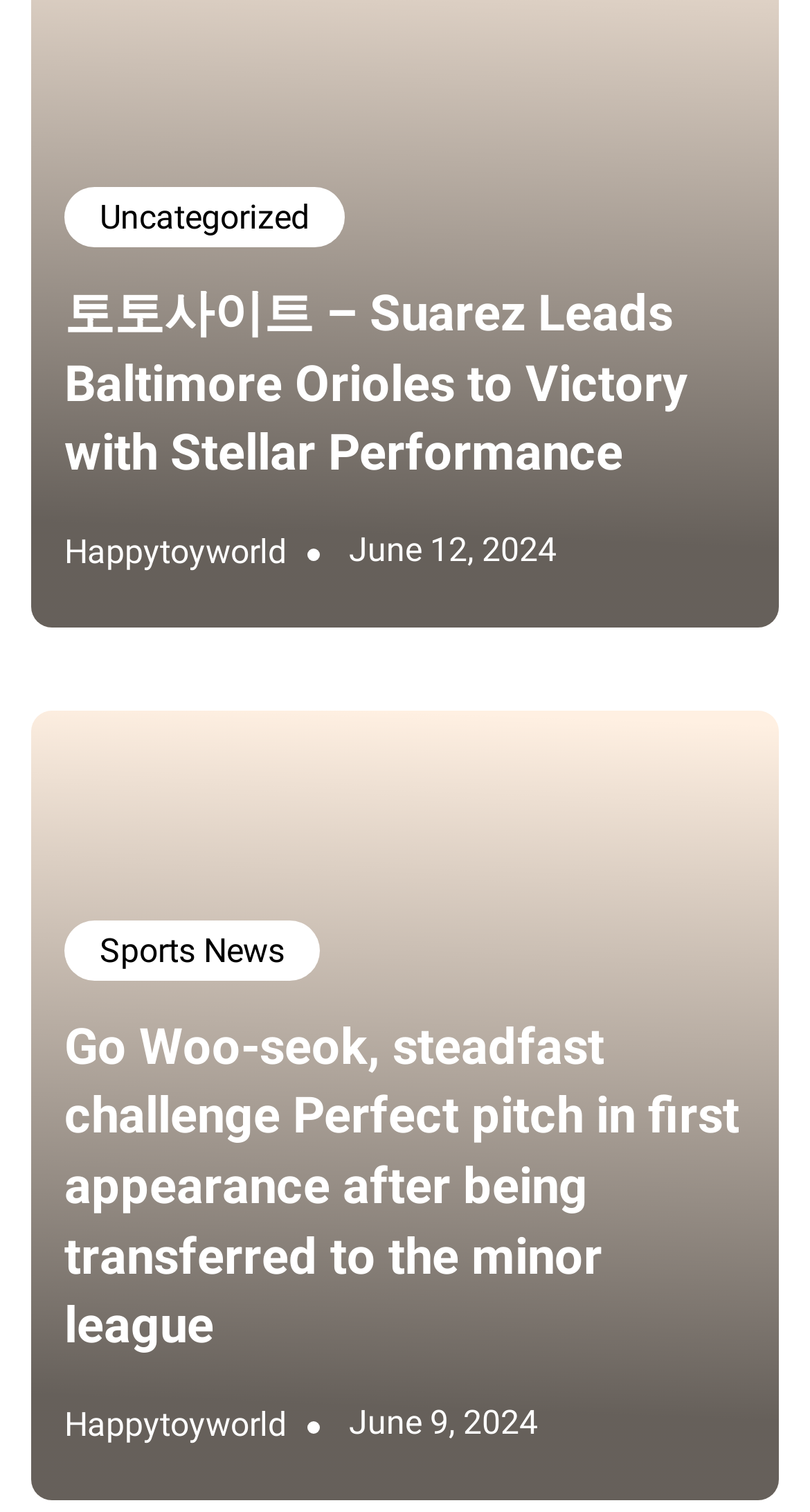Provide a single word or phrase to answer the given question: 
How many articles are on the webpage?

At least 2